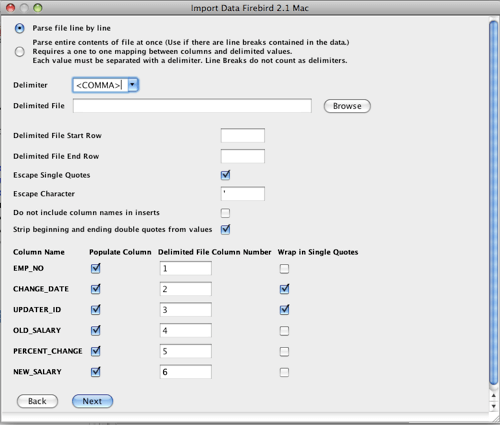Respond with a single word or short phrase to the following question: 
What is the purpose of the 'Back' and 'Next' buttons?

Facilitate navigation